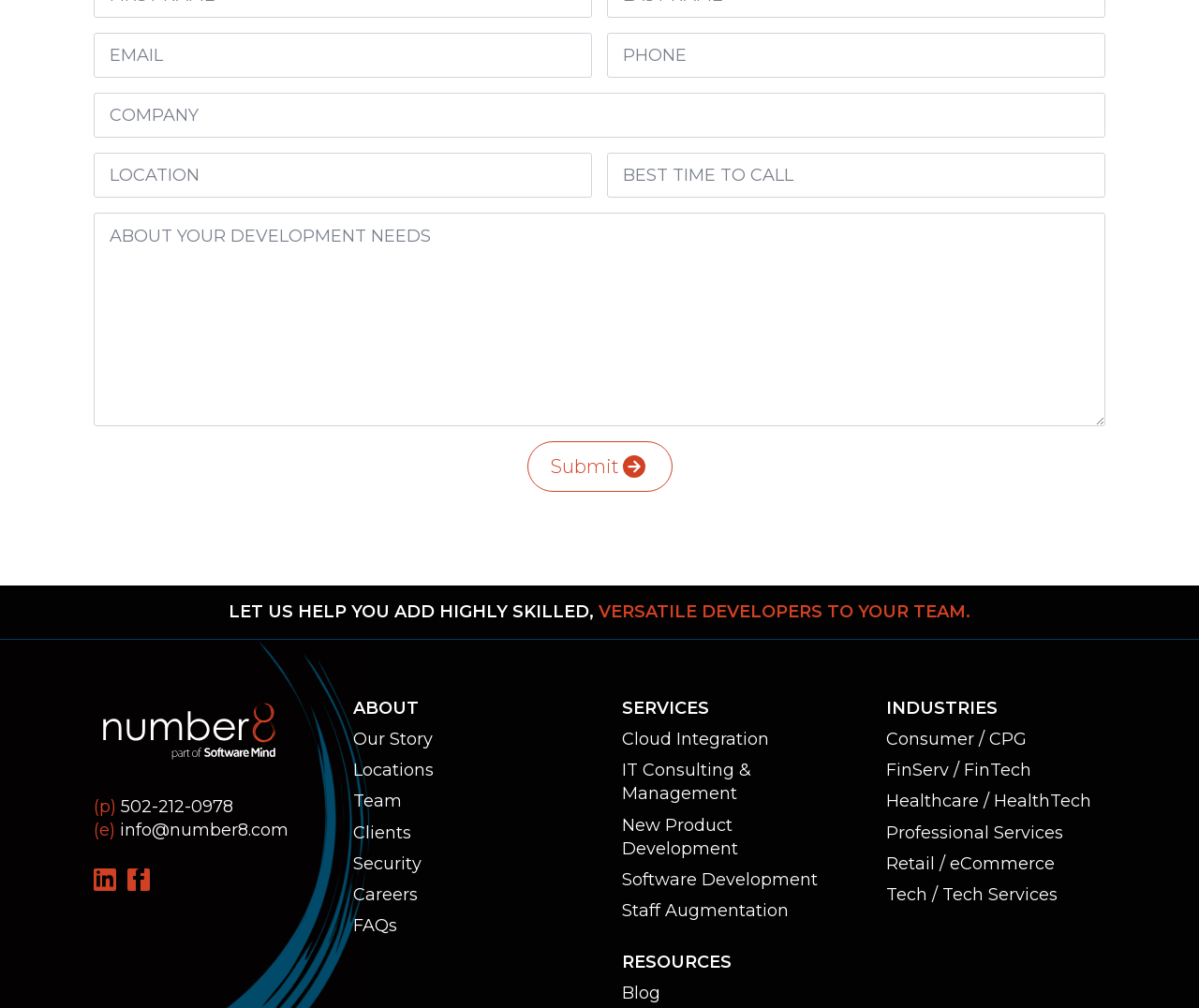Identify the bounding box of the HTML element described as: "Tech / Tech Services".

[0.739, 0.877, 0.882, 0.898]